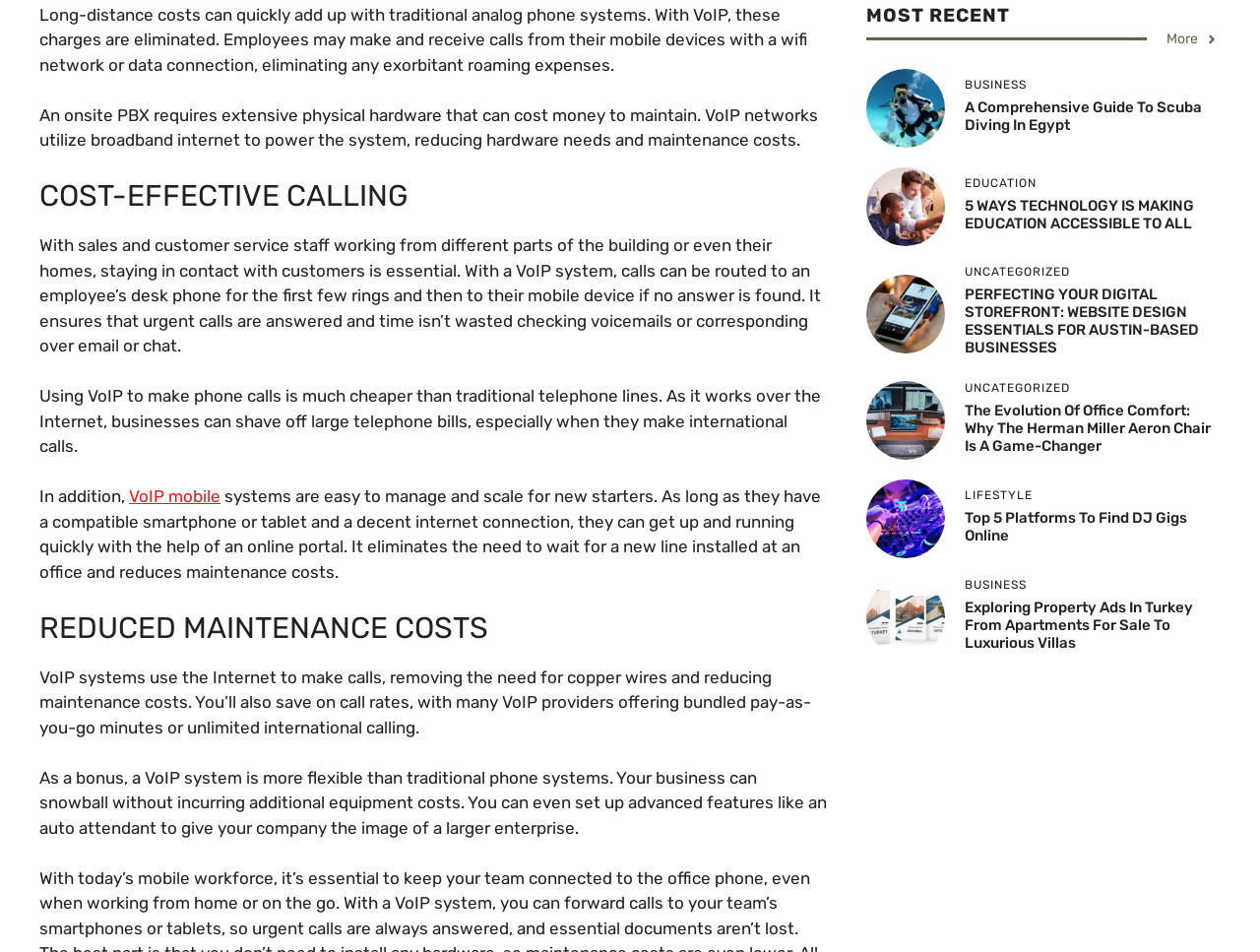Given the description "More", determine the bounding box of the corresponding UI element.

[0.926, 0.03, 0.967, 0.052]